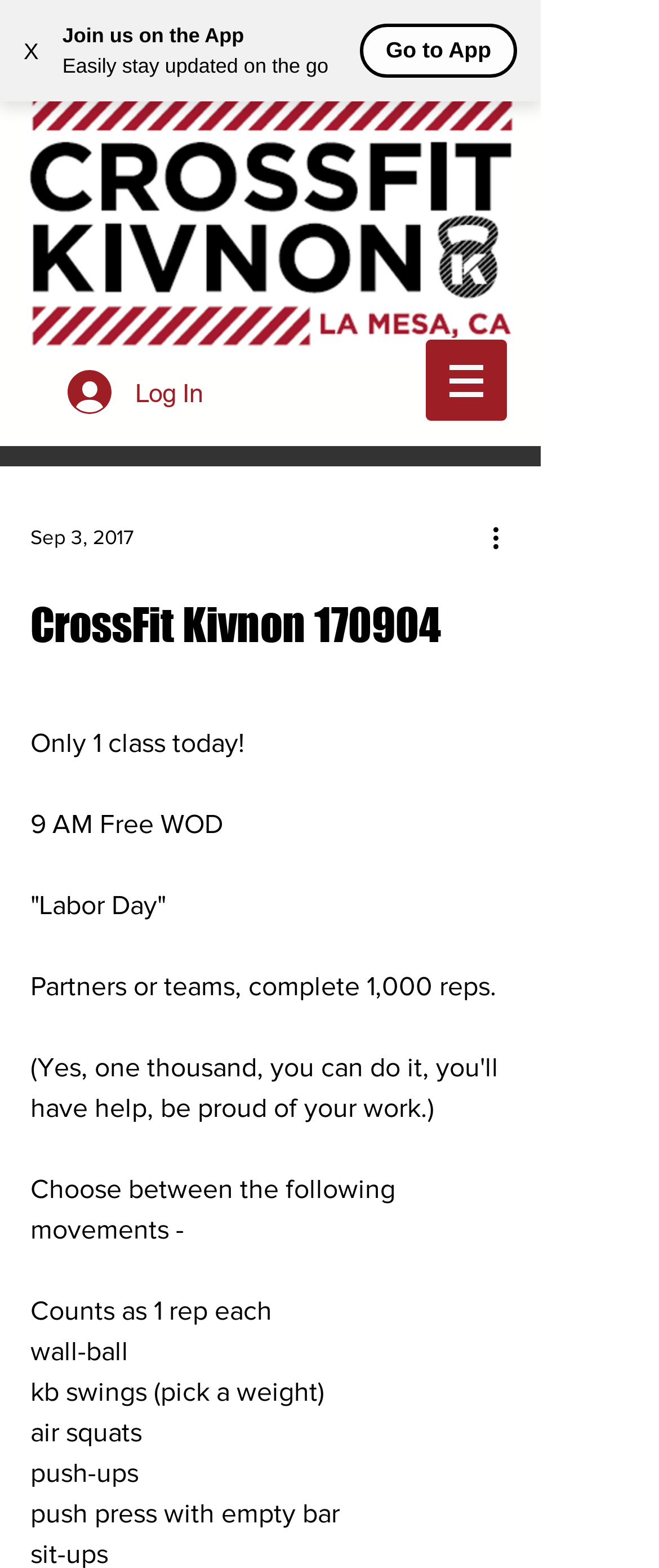Using the description: "aria-label="More actions"", identify the bounding box of the corresponding UI element in the screenshot.

[0.738, 0.33, 0.8, 0.356]